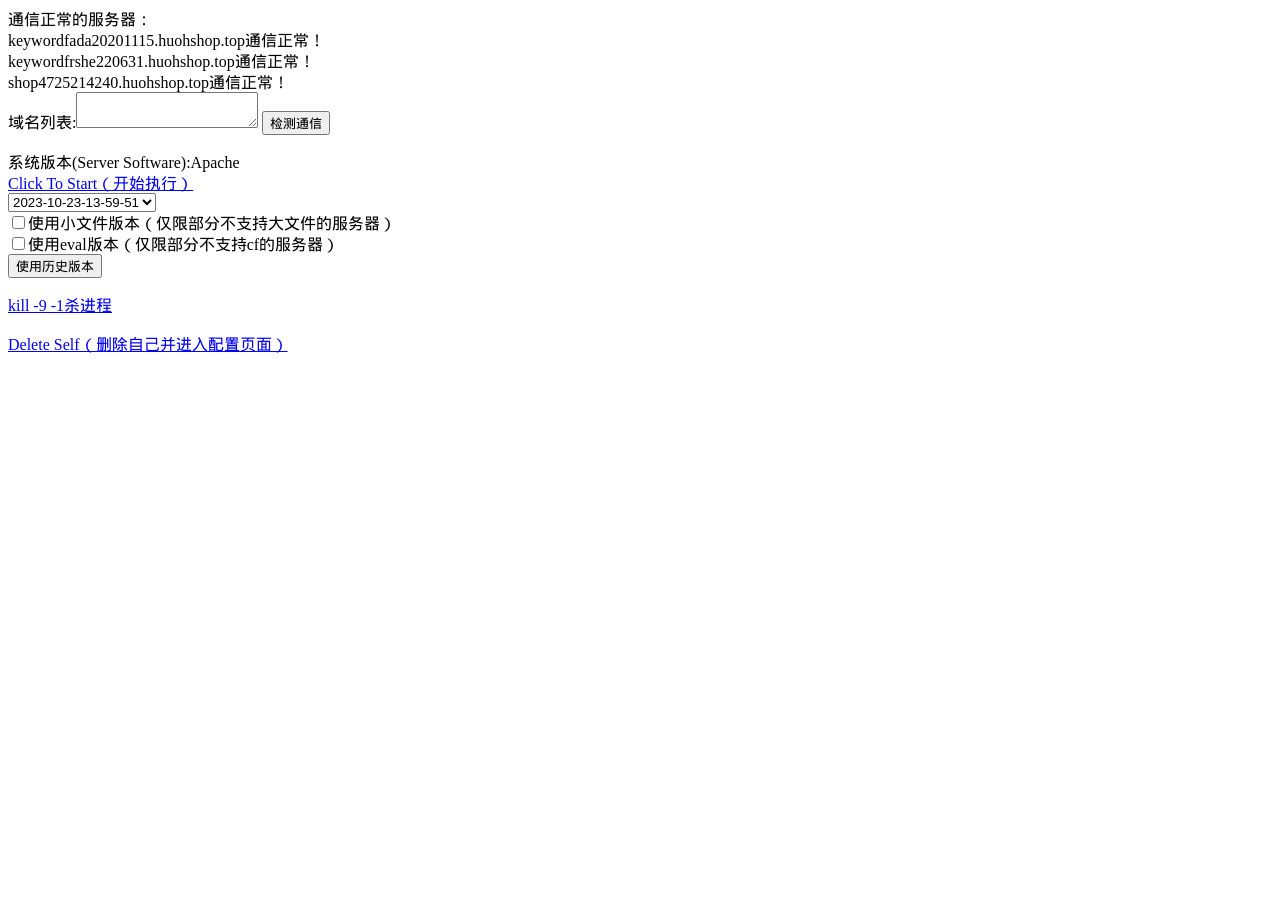What is the function of the 'Delete Self' link?
Using the image, provide a concise answer in one word or a short phrase.

Delete self and enter config page